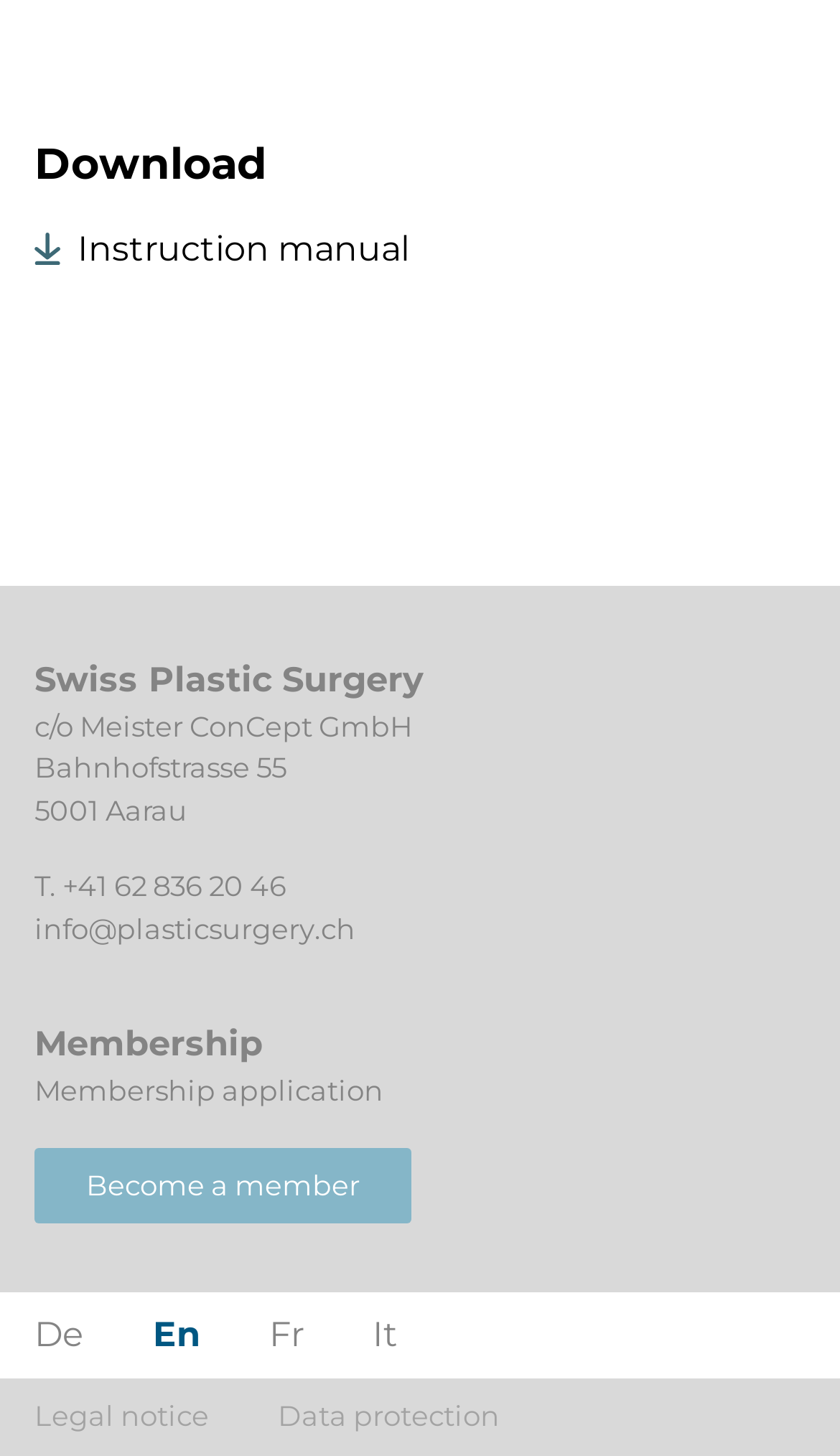Find the bounding box of the element with the following description: "Who We Are". The coordinates must be four float numbers between 0 and 1, formatted as [left, top, right, bottom].

None